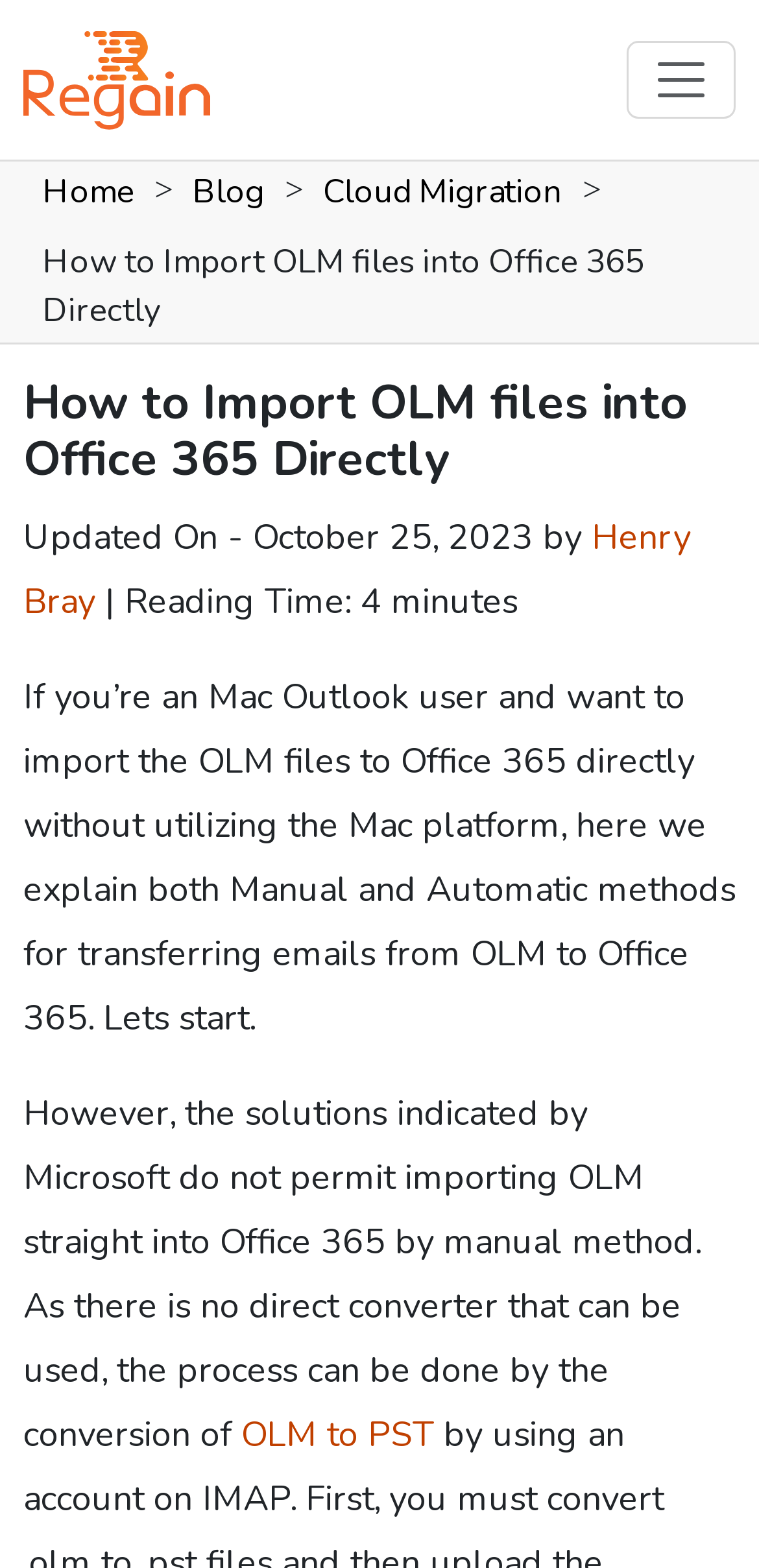Locate the UI element described by alt="Regain Software Logo" and provide its bounding box coordinates. Use the format (top-left x, top-left y, bottom-right x, bottom-right y) with all values as floating point numbers between 0 and 1.

[0.031, 0.012, 0.277, 0.089]